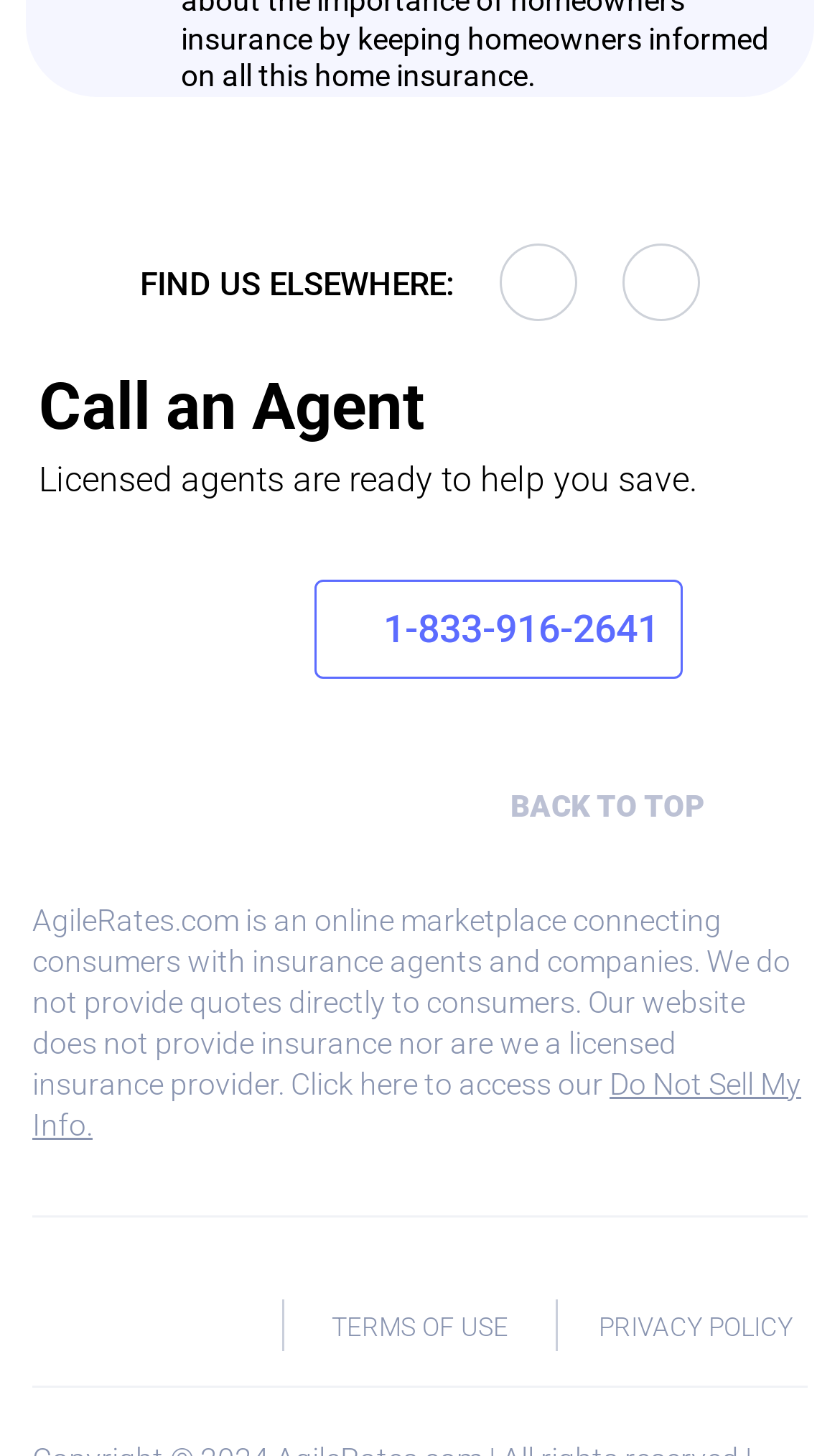Answer the following query with a single word or phrase:
What is the phone number to call an agent?

1-833-916-2641